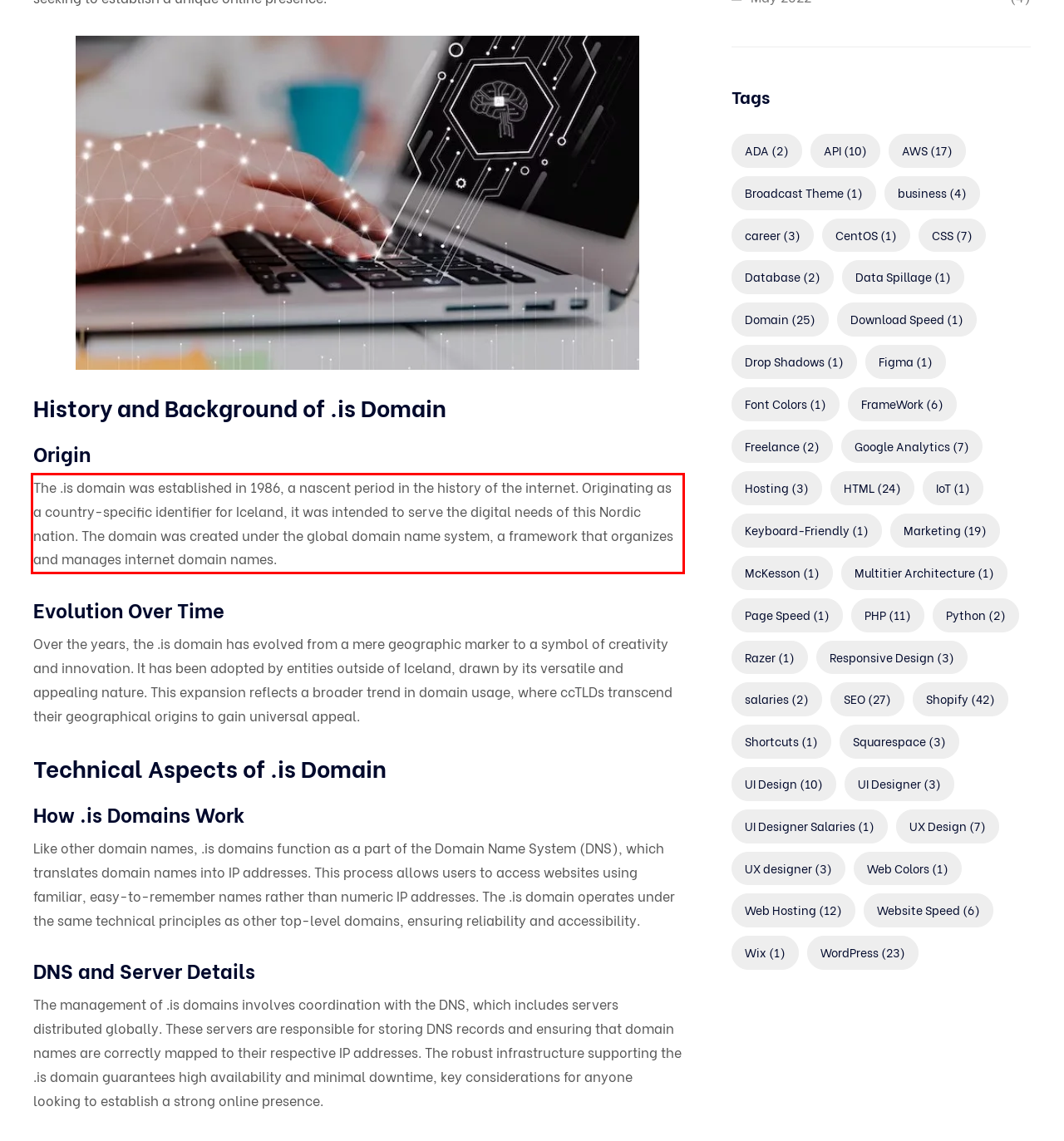Identify the text inside the red bounding box on the provided webpage screenshot by performing OCR.

The .is domain was established in 1986, a nascent period in the history of the internet. Originating as a country-specific identifier for Iceland, it was intended to serve the digital needs of this Nordic nation. The domain was created under the global domain name system, a framework that organizes and manages internet domain names.